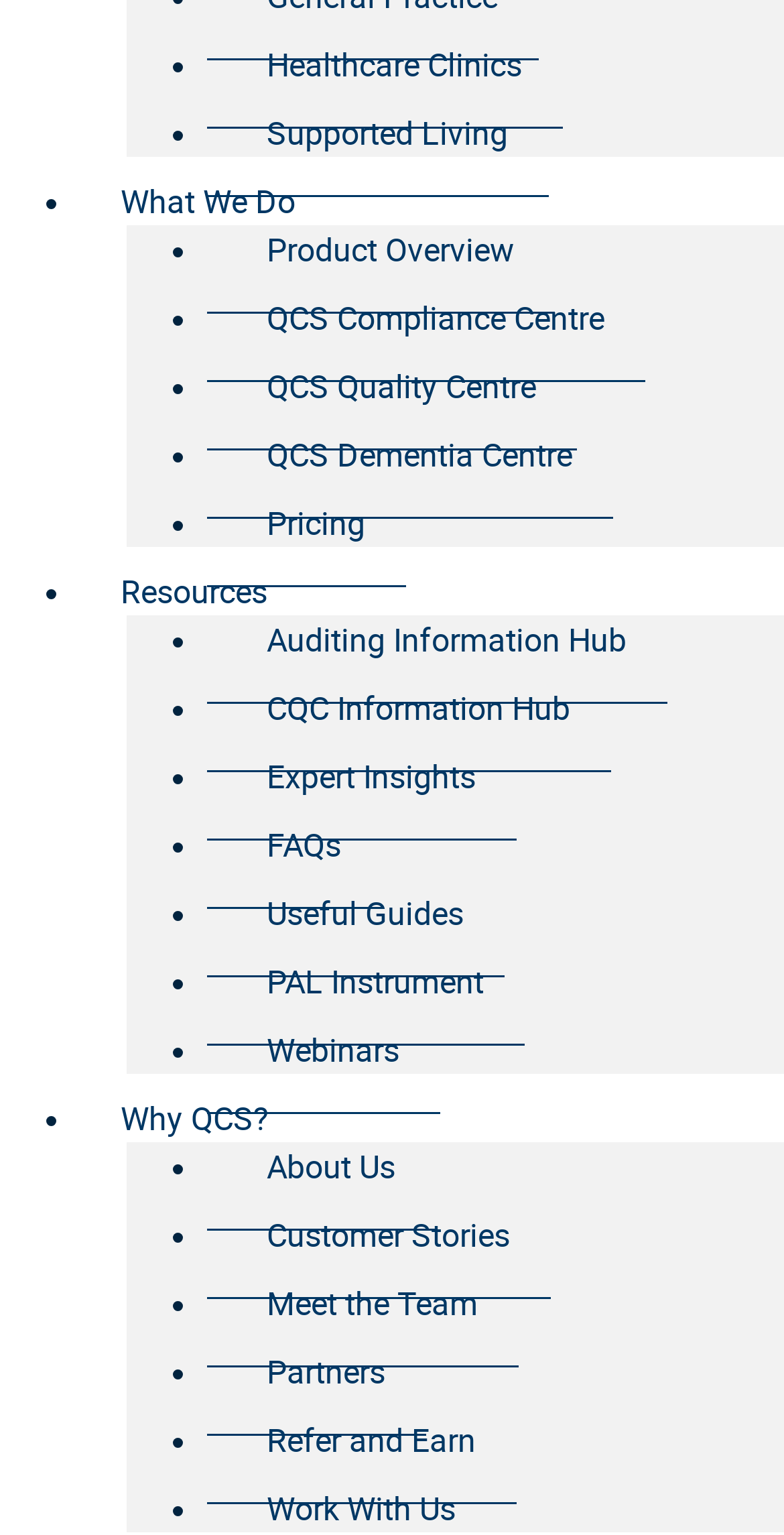How many links are there on the webpage?
Answer the question based on the image using a single word or a brief phrase.

21